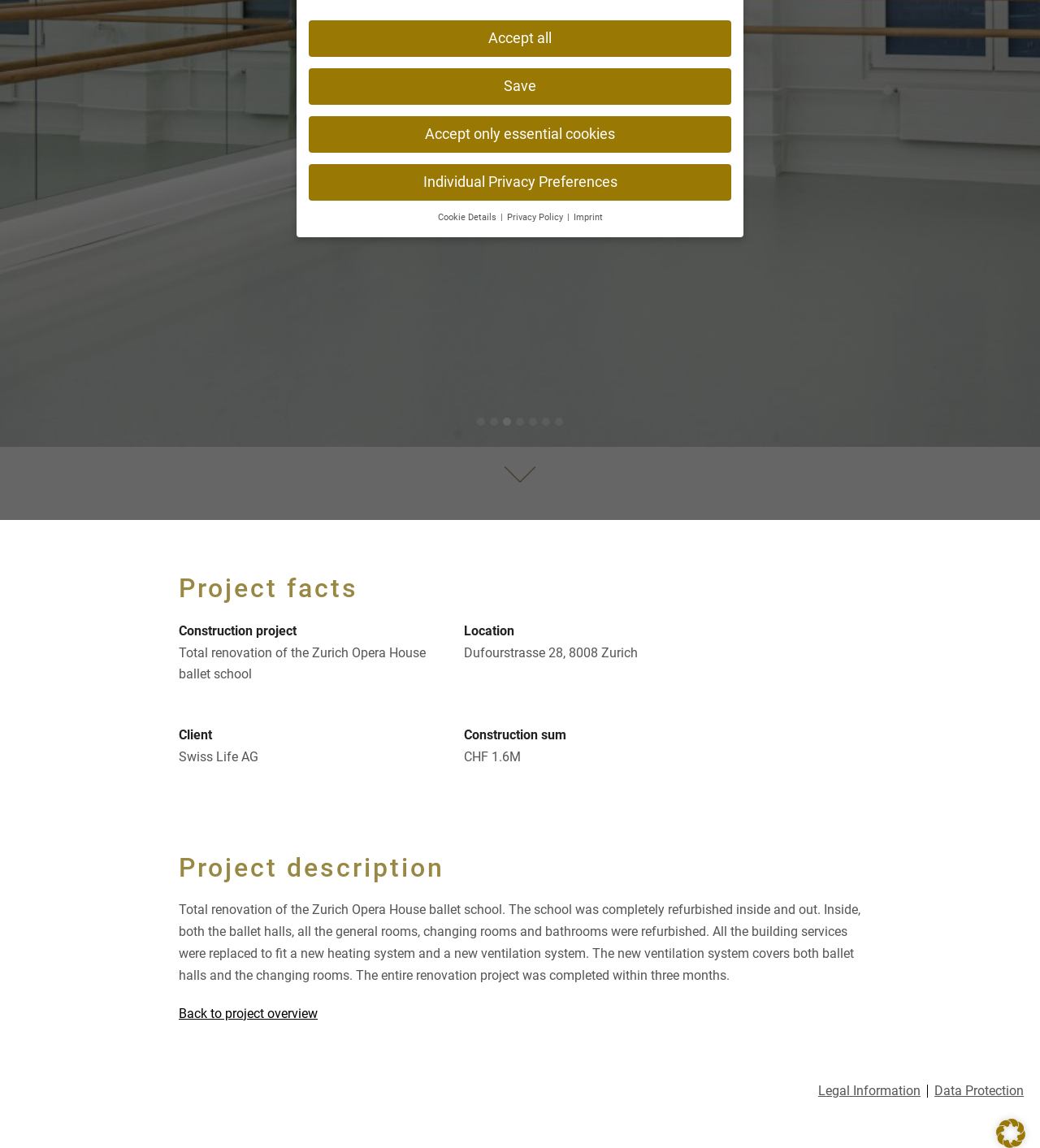Please find the bounding box coordinates in the format (top-left x, top-left y, bottom-right x, bottom-right y) for the given element description. Ensure the coordinates are floating point numbers between 0 and 1. Description: Data Protection

[0.892, 0.941, 0.984, 0.96]